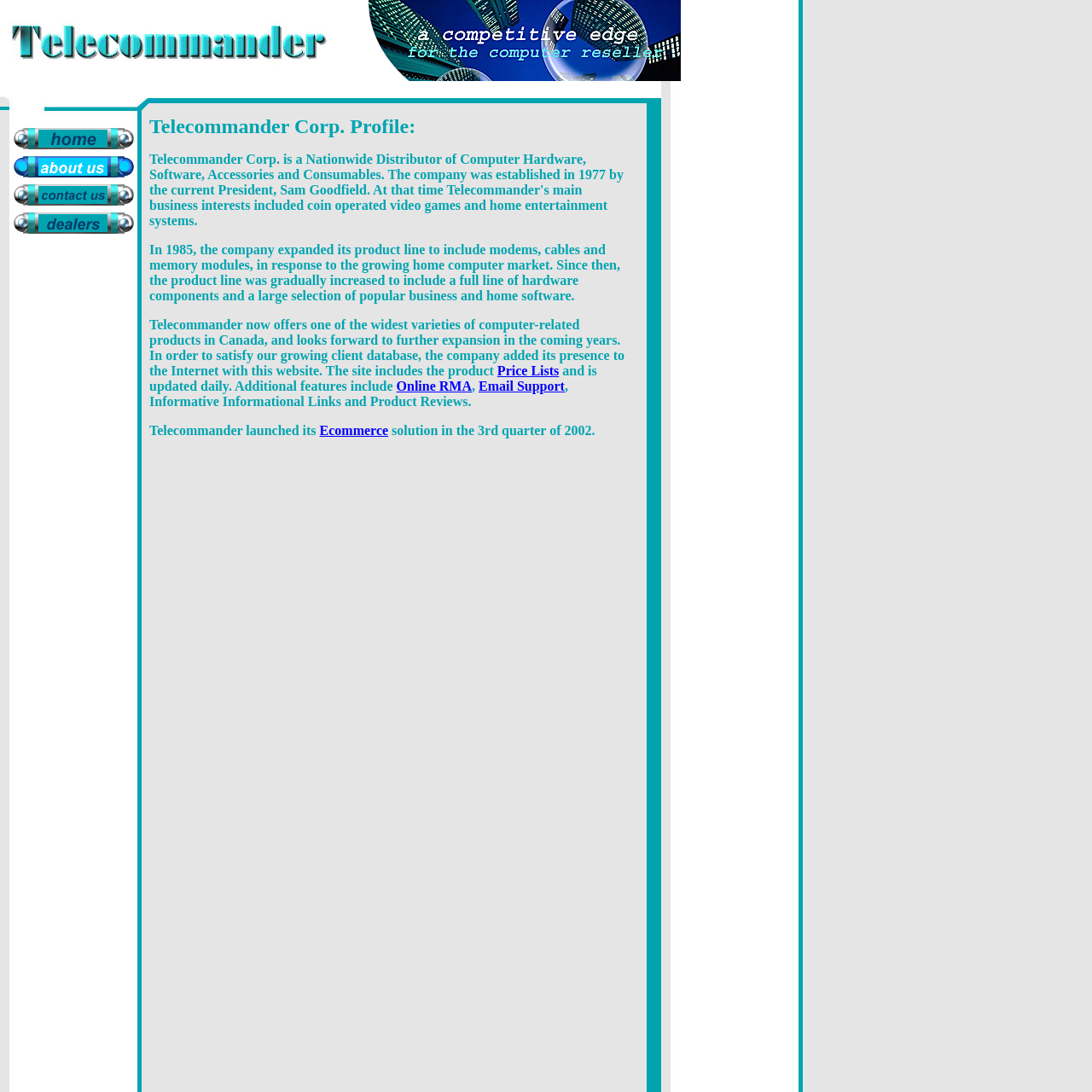Summarize the webpage with intricate details.

The webpage is about Telecommander Corp., a nationwide distributor of computer hardware, software, accessories, and consumables. At the top, there is a logo image on the left and another image on the right. Below these images, there is a brief description of the company, which was established in 1977 by Sam Goodfield. The company's product line has expanded over the years to include a wide variety of computer-related products.

On the left side, there are five links, each with a small icon, which are likely social media links or shortcuts to specific sections of the website. These links are arranged vertically, with a small gap between each link.

On the right side, there is a large block of text that provides more information about the company's history, products, and services. The text is divided into paragraphs, with links to specific sections of the website, such as "Price Lists", "Online RMA", "Email Support", and "Ecommerce". The text also mentions that the company has a presence on the internet and offers features like online RMA, email support, informative links, and product reviews.

Overall, the webpage has a simple and organized layout, with a focus on providing information about the company and its products and services.